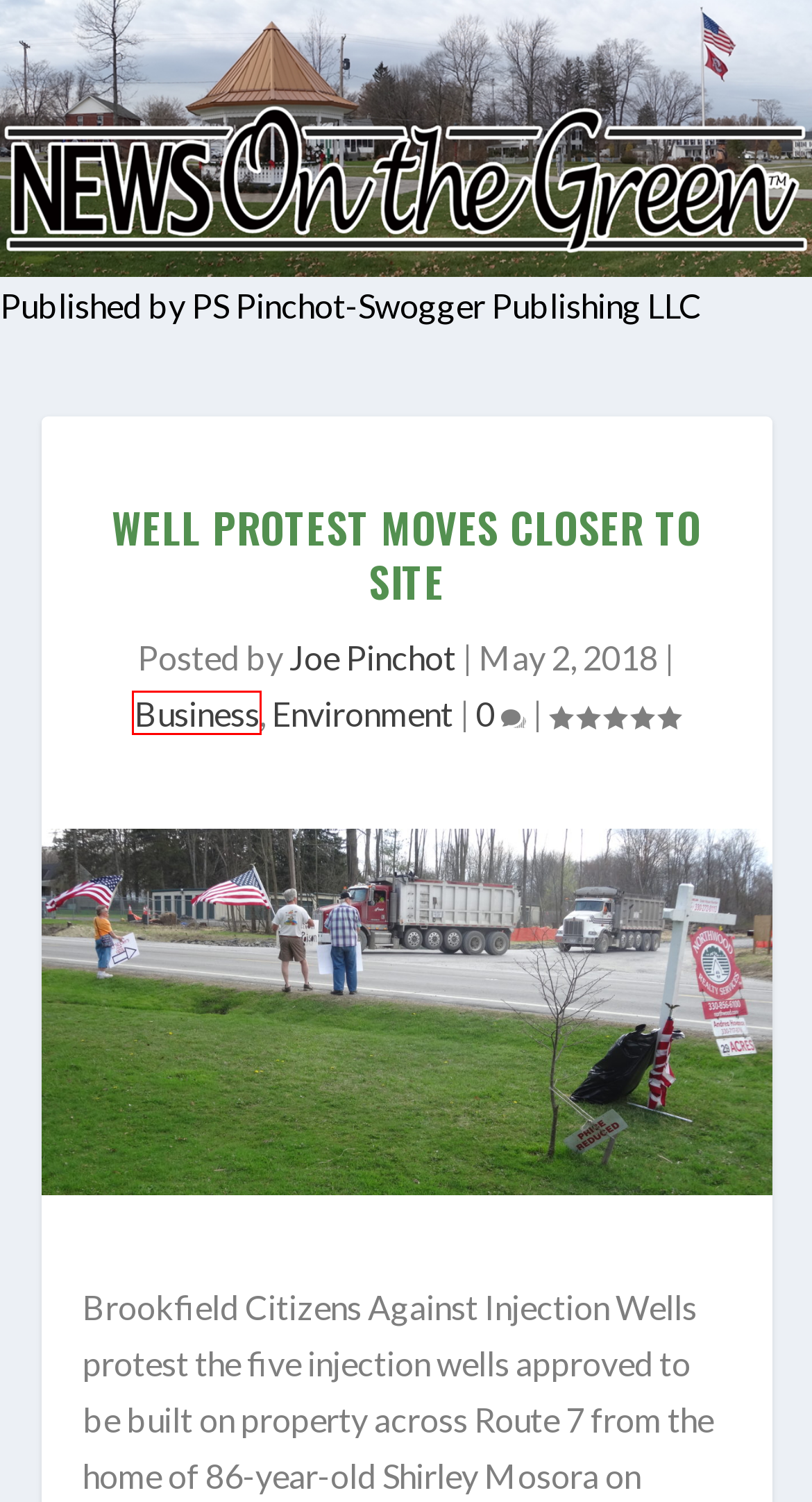Given a screenshot of a webpage with a red bounding box, please pick the webpage description that best fits the new webpage after clicking the element inside the bounding box. Here are the candidates:
A. Joe Pinchot | News On The Green
B. Contact | News On The Green
C. Find NEWS On the Green in print | News On The Green
D. Man found dead in cemetery | News On The Green
E. Business | News On The Green
F. District falls short of career technical education goal | News On The Green
G. Environment | News On The Green
H. News On The Green | Covering Brookfield, Masury, & Yankee Lake

E